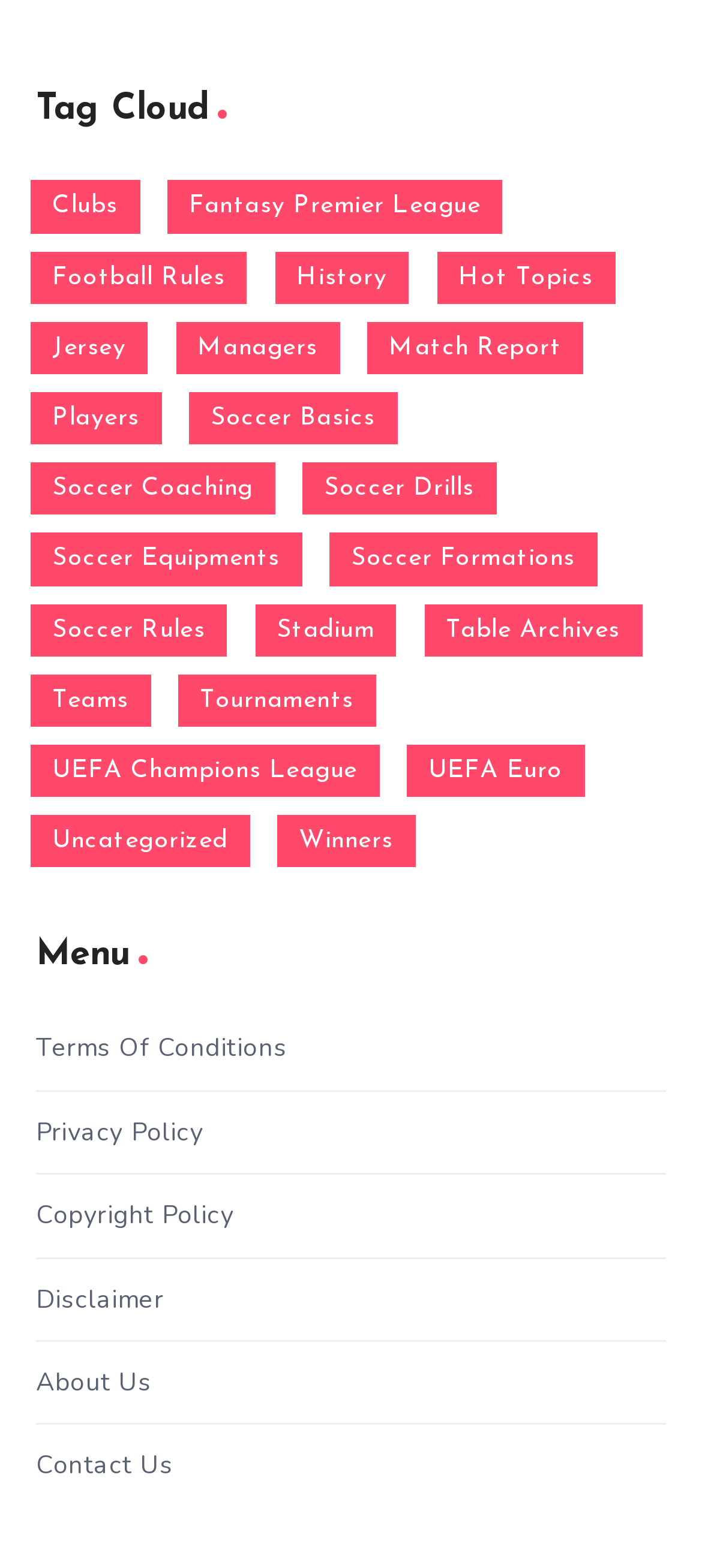Locate the bounding box coordinates of the element I should click to achieve the following instruction: "Contact Us".

[0.051, 0.92, 0.246, 0.949]